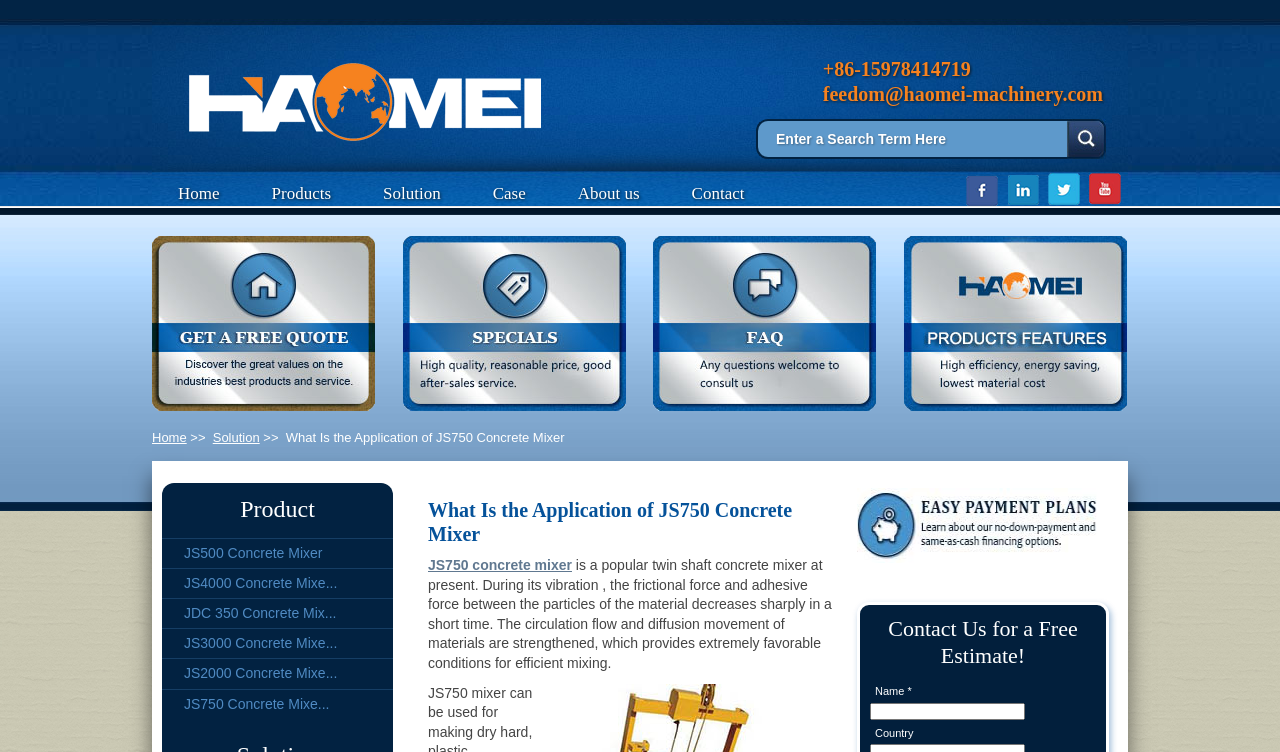What is the contact information provided?
Use the information from the screenshot to give a comprehensive response to the question.

The contact information provided includes a phone number '+86-15978414719' and an email 'feedom@haomei-machinery.com', which can be used to get in touch with the company.